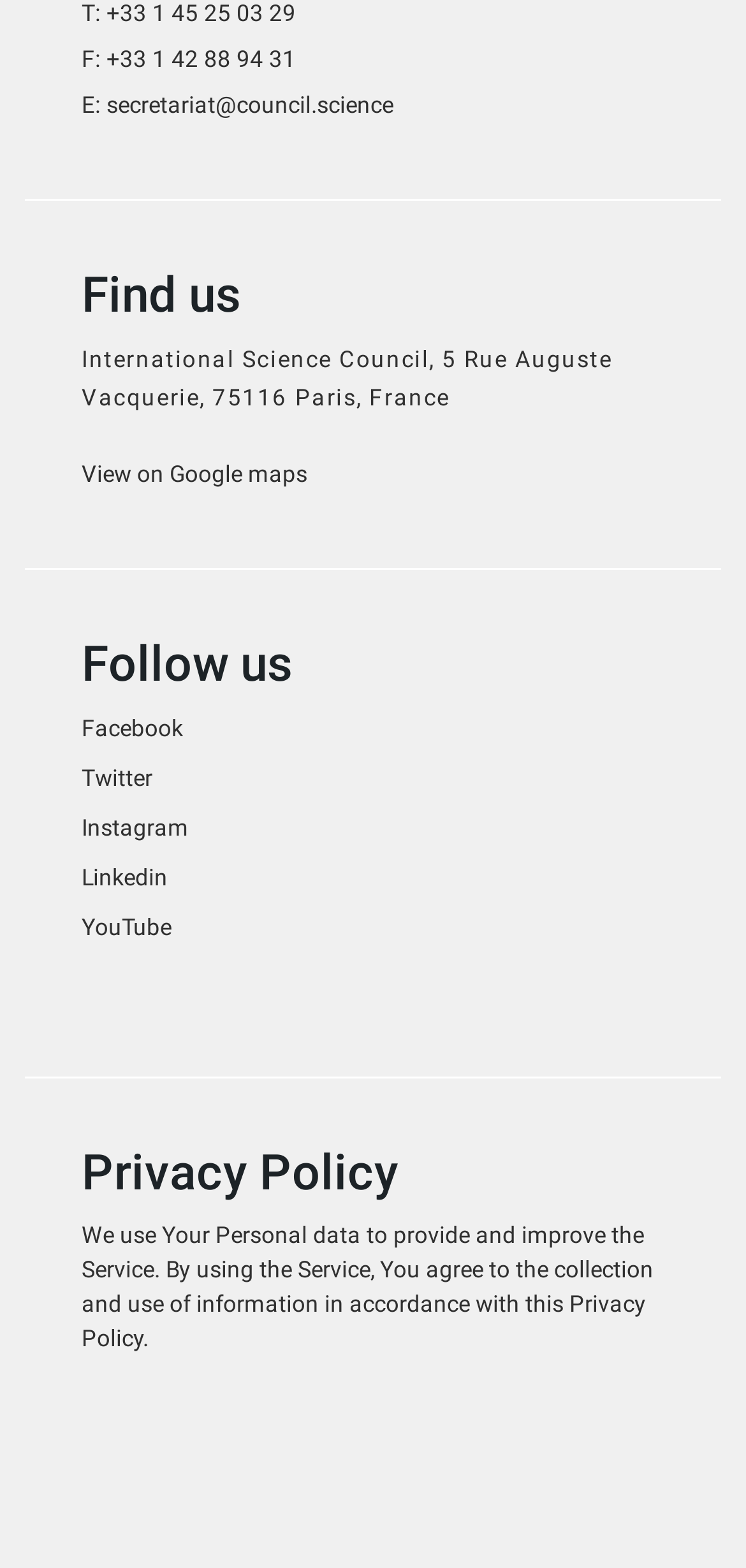Can you provide the bounding box coordinates for the element that should be clicked to implement the instruction: "Read the Privacy Policy"?

[0.11, 0.823, 0.866, 0.862]